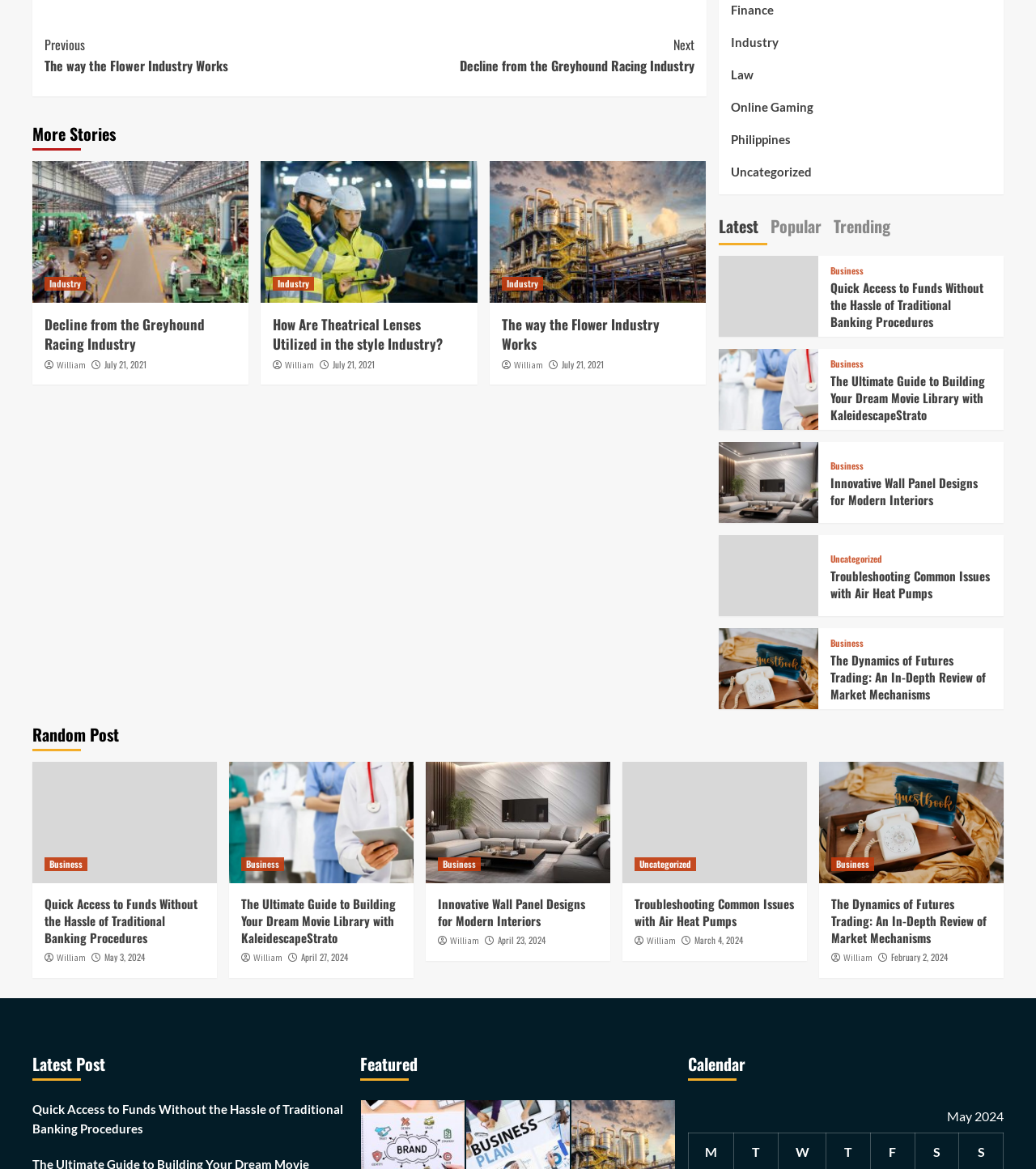Who is the author of the second article?
Please provide a single word or phrase answer based on the image.

William